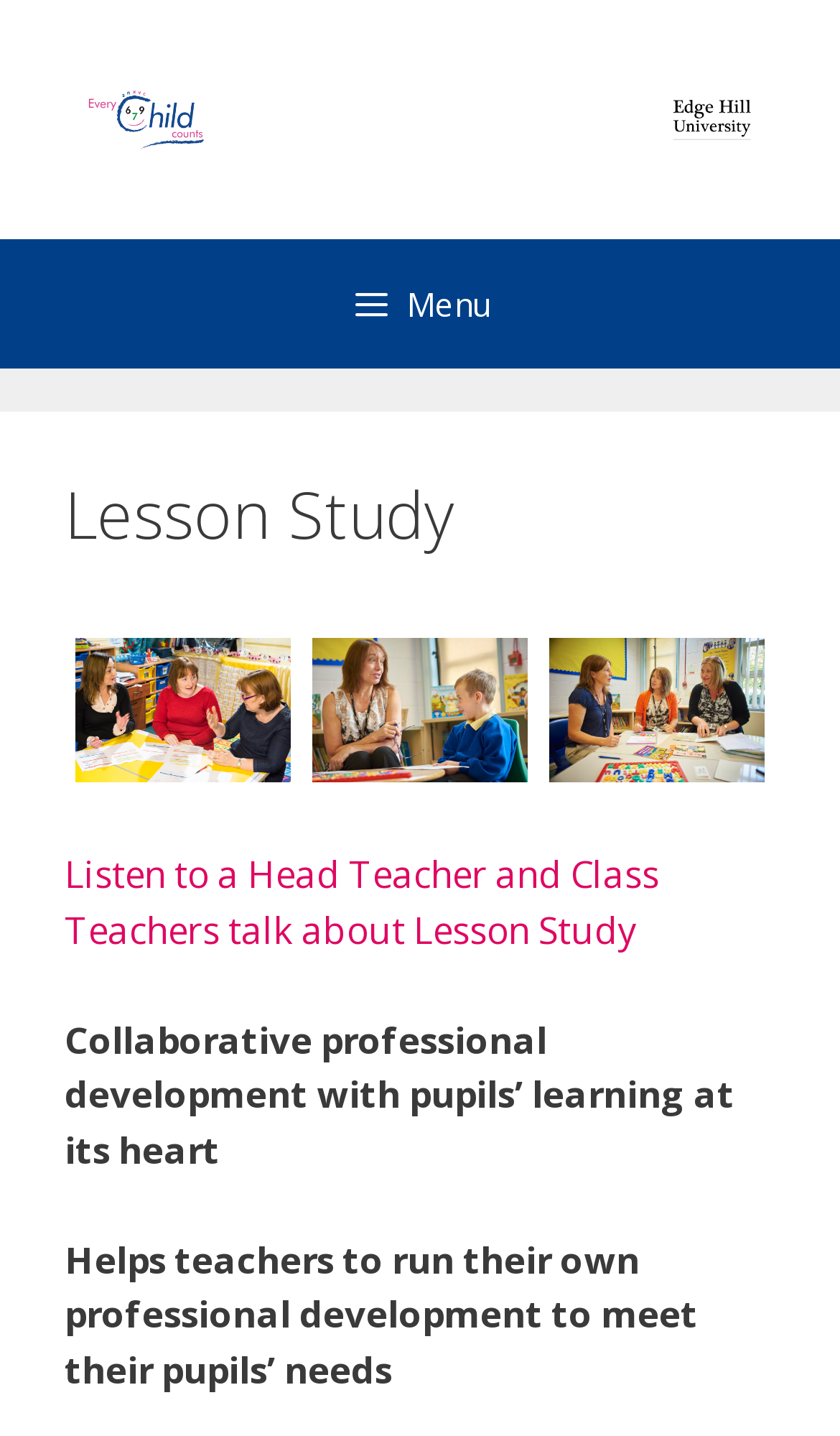Provide a comprehensive description of the webpage.

The webpage is about Lesson Study, a collaborative professional development approach focused on pupils' learning. At the top, there is a banner with the site's name, "Every Child Counts", accompanied by an image with the same name. Below the banner, a navigation menu labeled "Primary" is located, which can be expanded by clicking a button with a menu icon.

The main content area is divided into two sections. On the left, there are three figures, likely images, arranged horizontally. On the right, there is a heading that reads "Lesson Study", followed by a link to listen to a Head Teacher and Class Teachers discussing Lesson Study. Below the link, there are two paragraphs of text. The first paragraph describes Lesson Study as "Collaborative professional development with pupils’ learning at its heart", and the second paragraph explains that it "Helps teachers to run their own professional development to meet their pupils’ needs".